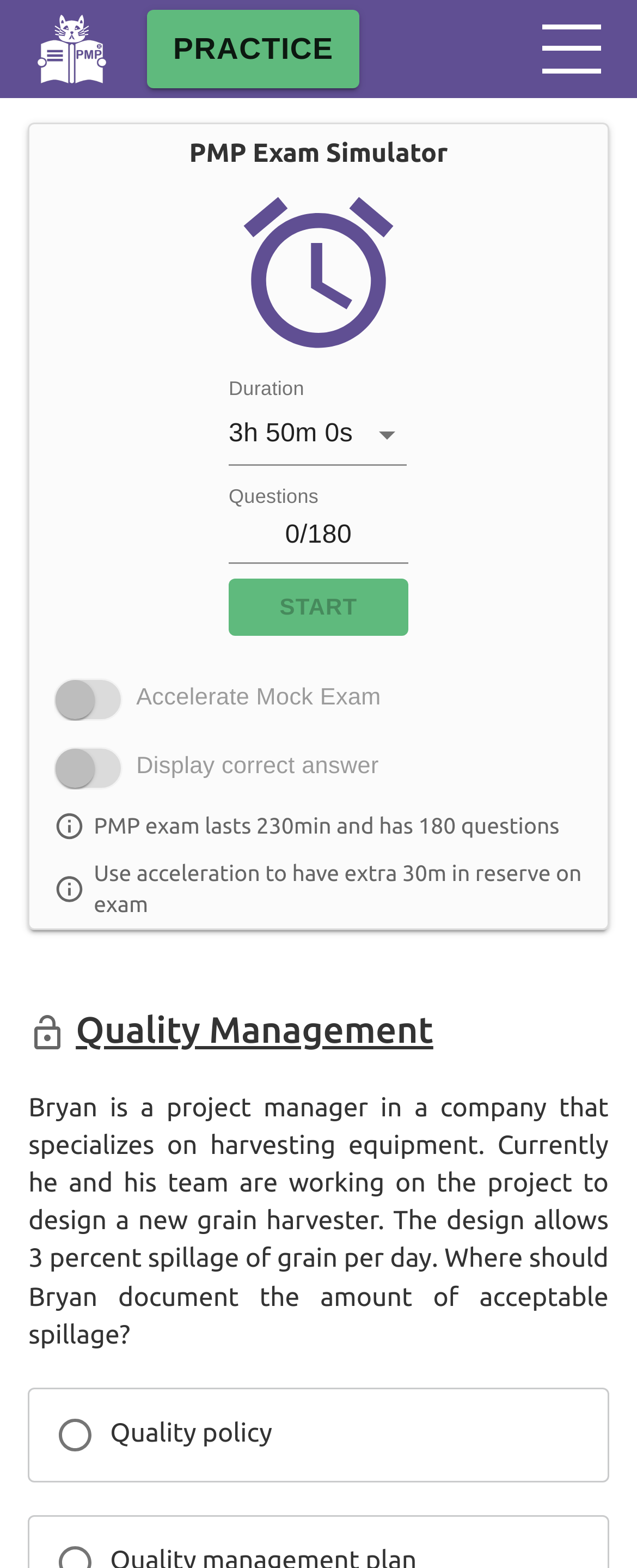Please specify the bounding box coordinates of the clickable section necessary to execute the following command: "Click the START button".

[0.359, 0.369, 0.641, 0.405]